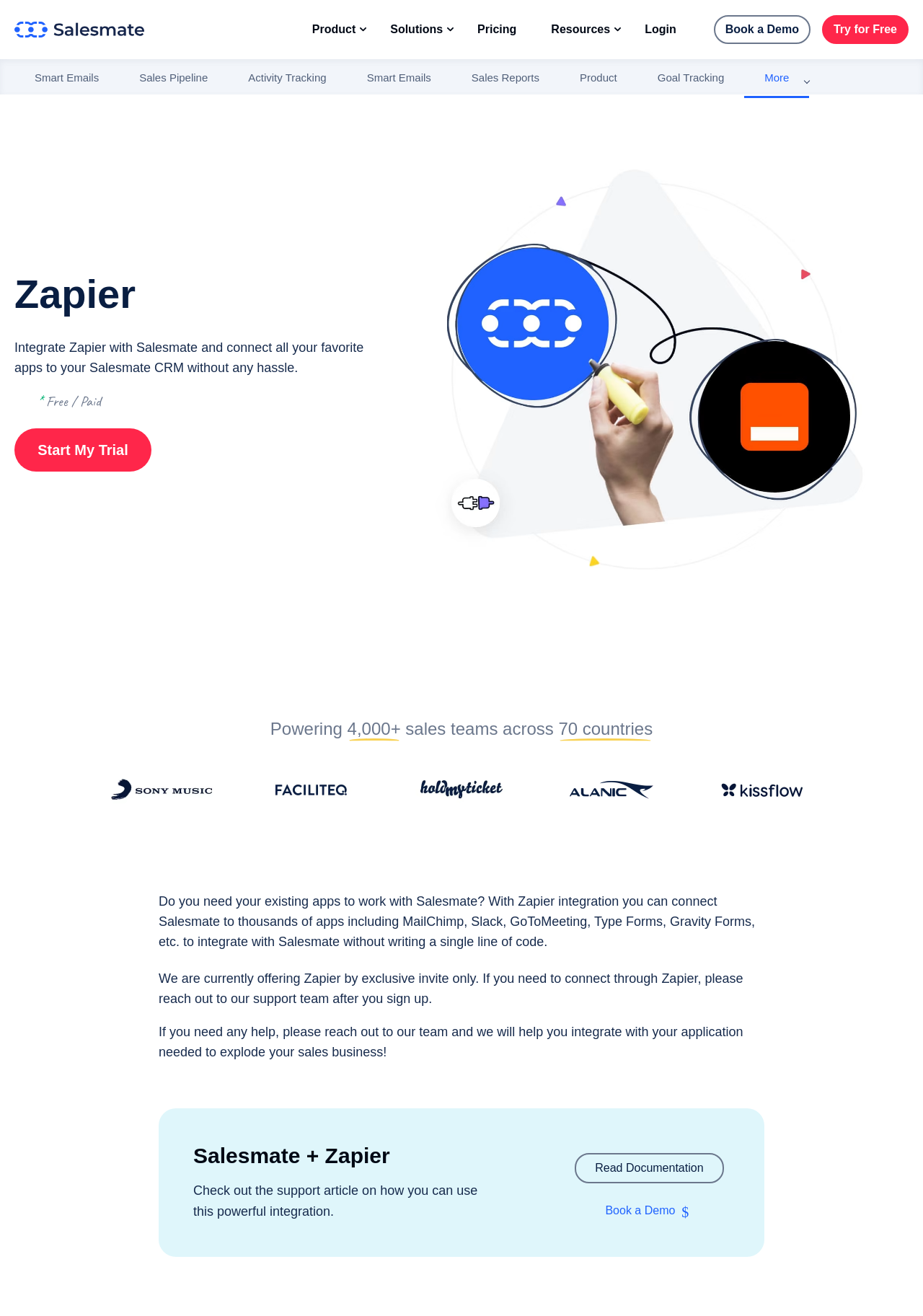Using the information in the image, give a comprehensive answer to the question: 
How many integration options are listed?

I counted the number of links under the 'POWERFUL INTEGRATIONS' section and found three integration options: AUTOMATE Google CRM, Zapier, and Zoom.